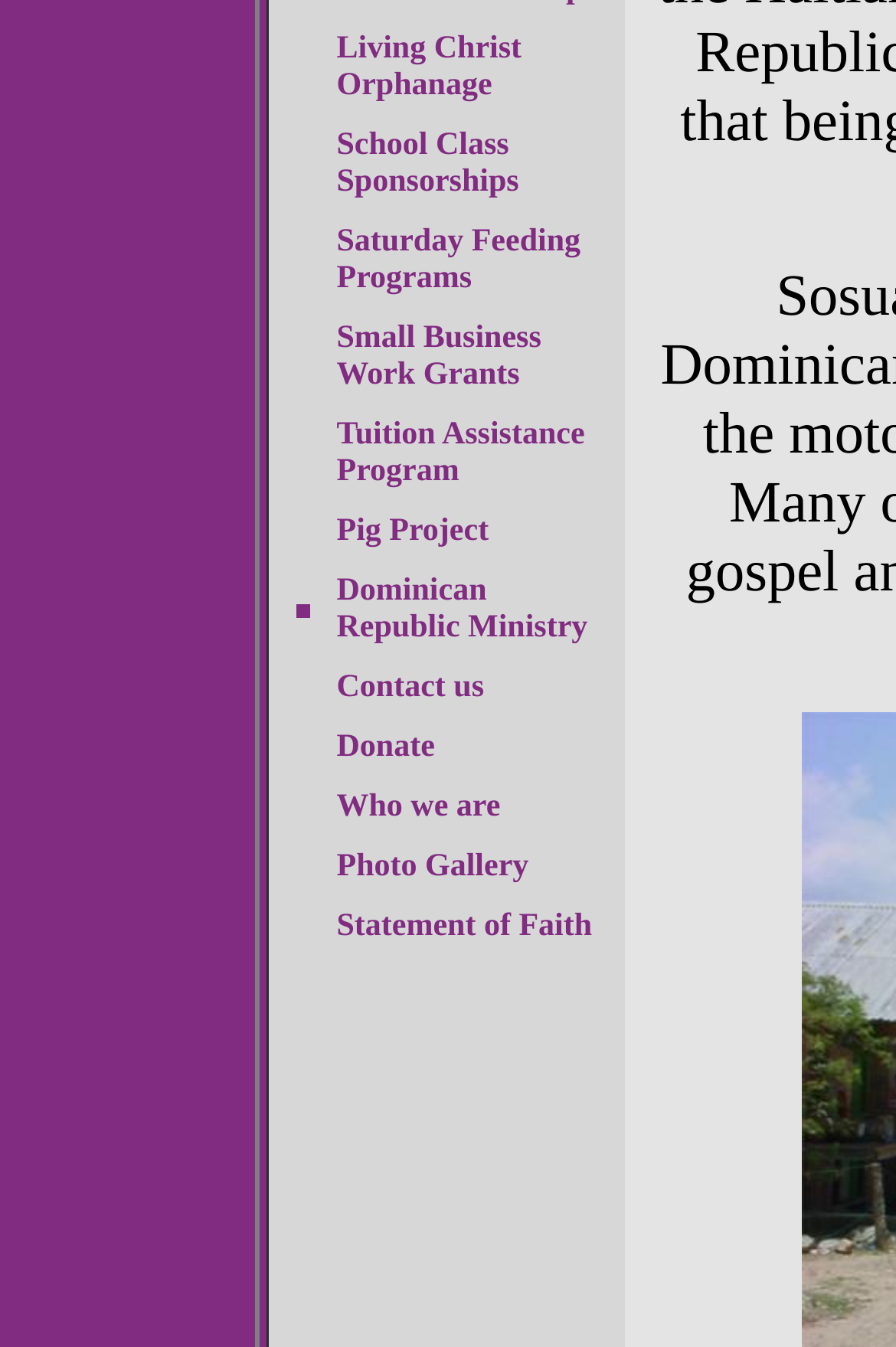Provide the bounding box coordinates for the specified HTML element described in this description: "Statement of Faith". The coordinates should be four float numbers ranging from 0 to 1, in the format [left, top, right, bottom].

[0.376, 0.675, 0.661, 0.701]